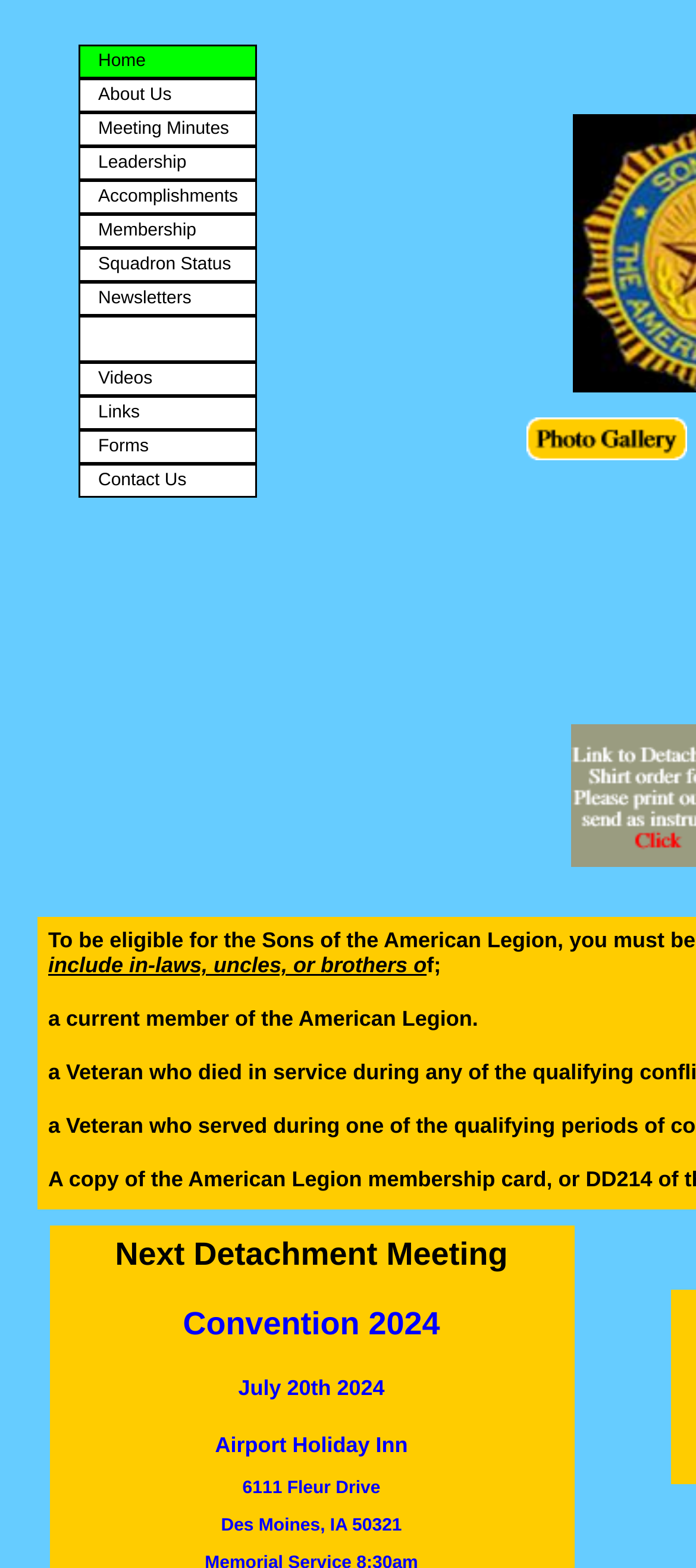Please identify the bounding box coordinates of the element I need to click to follow this instruction: "view about us".

[0.115, 0.051, 0.368, 0.071]